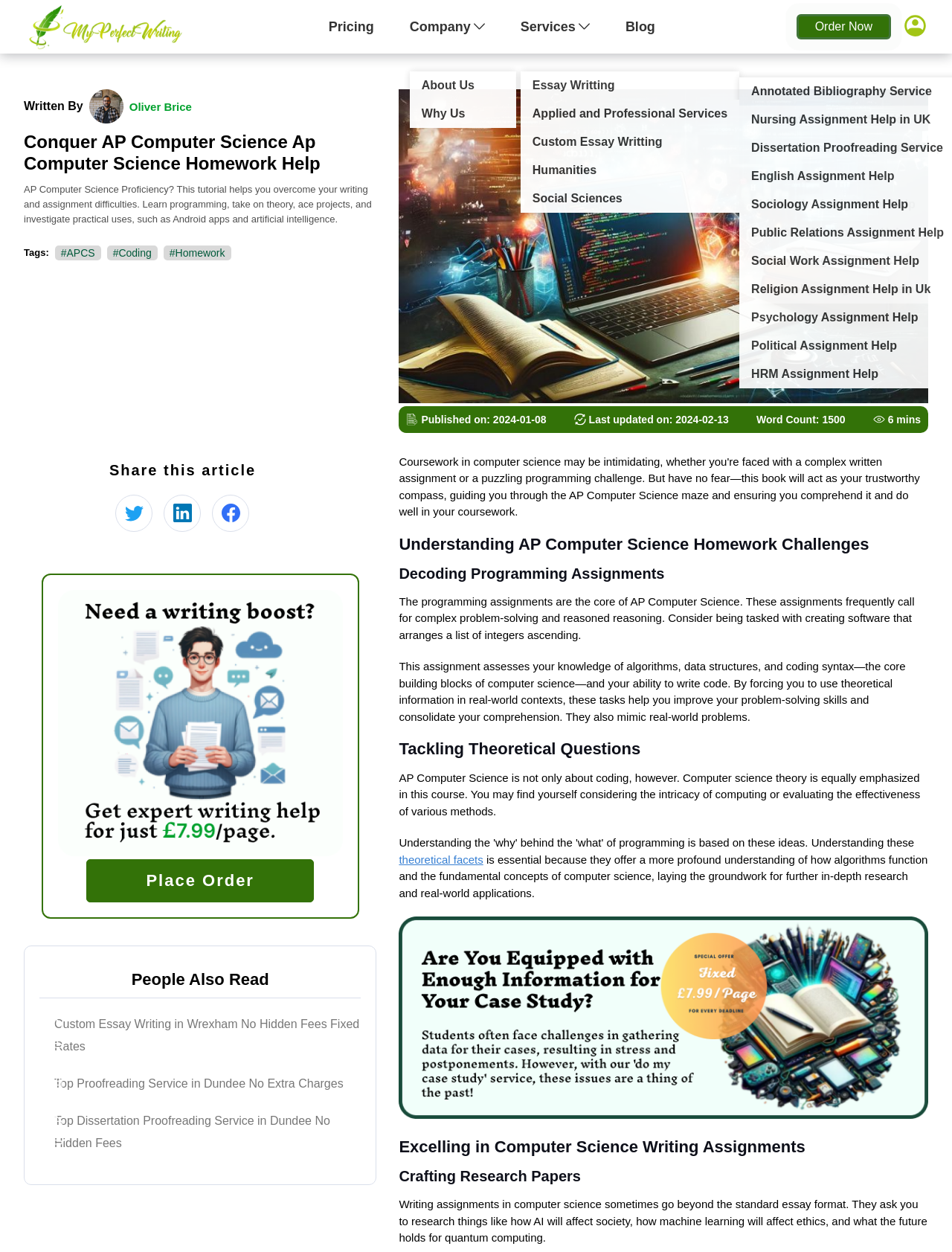Identify the bounding box coordinates for the element you need to click to achieve the following task: "Click on the 'Pricing' link". The coordinates must be four float values ranging from 0 to 1, formatted as [left, top, right, bottom].

[0.345, 0.0, 0.393, 0.043]